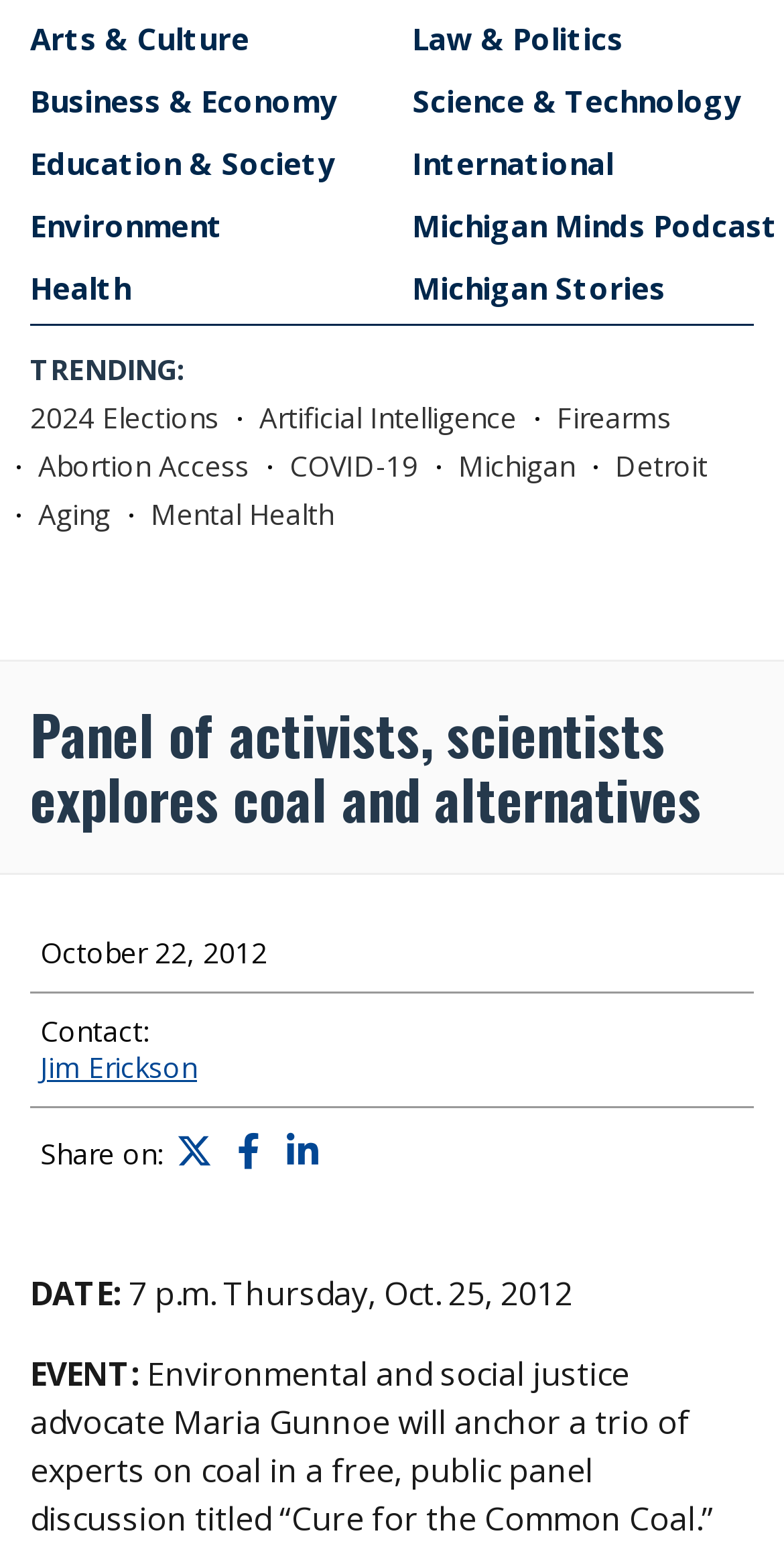Locate the UI element that matches the description Jim Erickson in the webpage screenshot. Return the bounding box coordinates in the format (top-left x, top-left y, bottom-right x, bottom-right y), with values ranging from 0 to 1.

[0.051, 0.674, 0.251, 0.698]